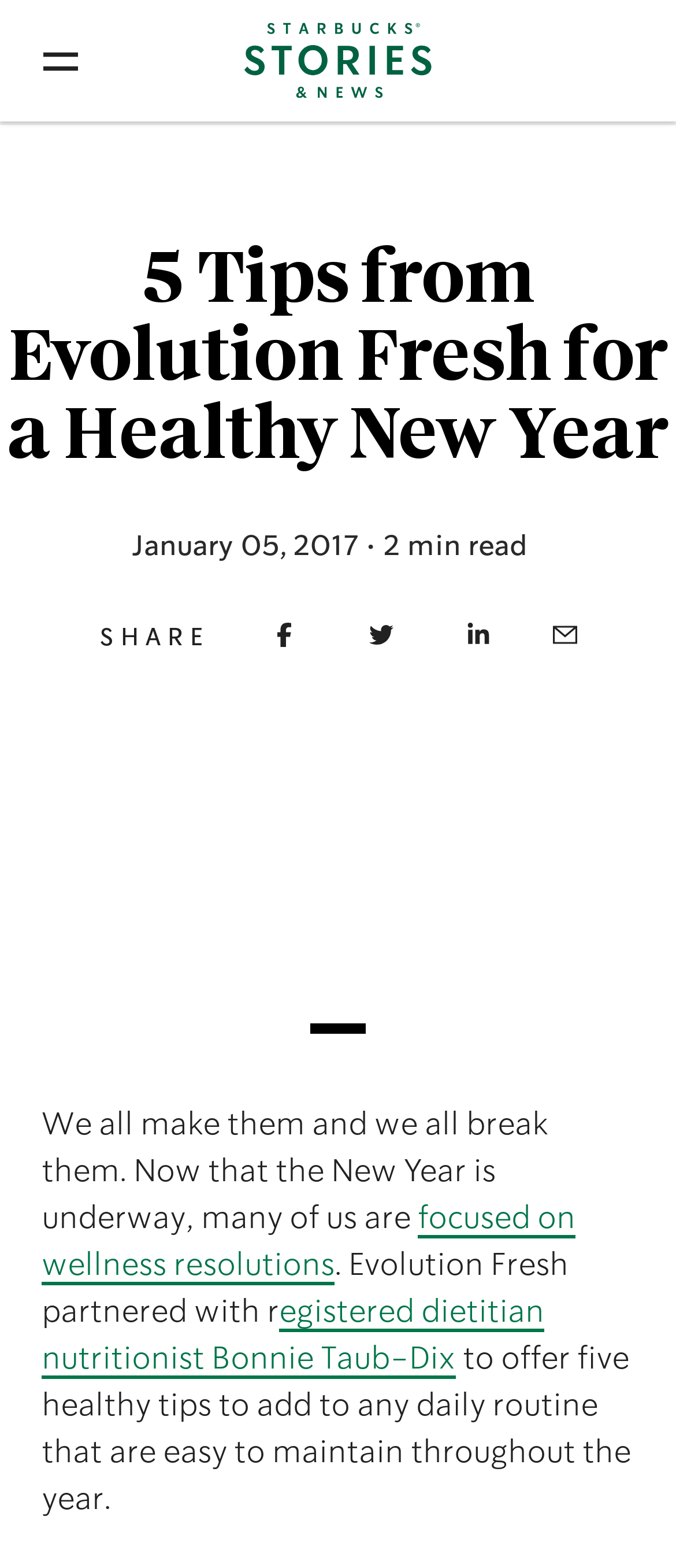Respond to the question below with a single word or phrase: What is the purpose of the 'Share This Article' region?

To share the article on social media